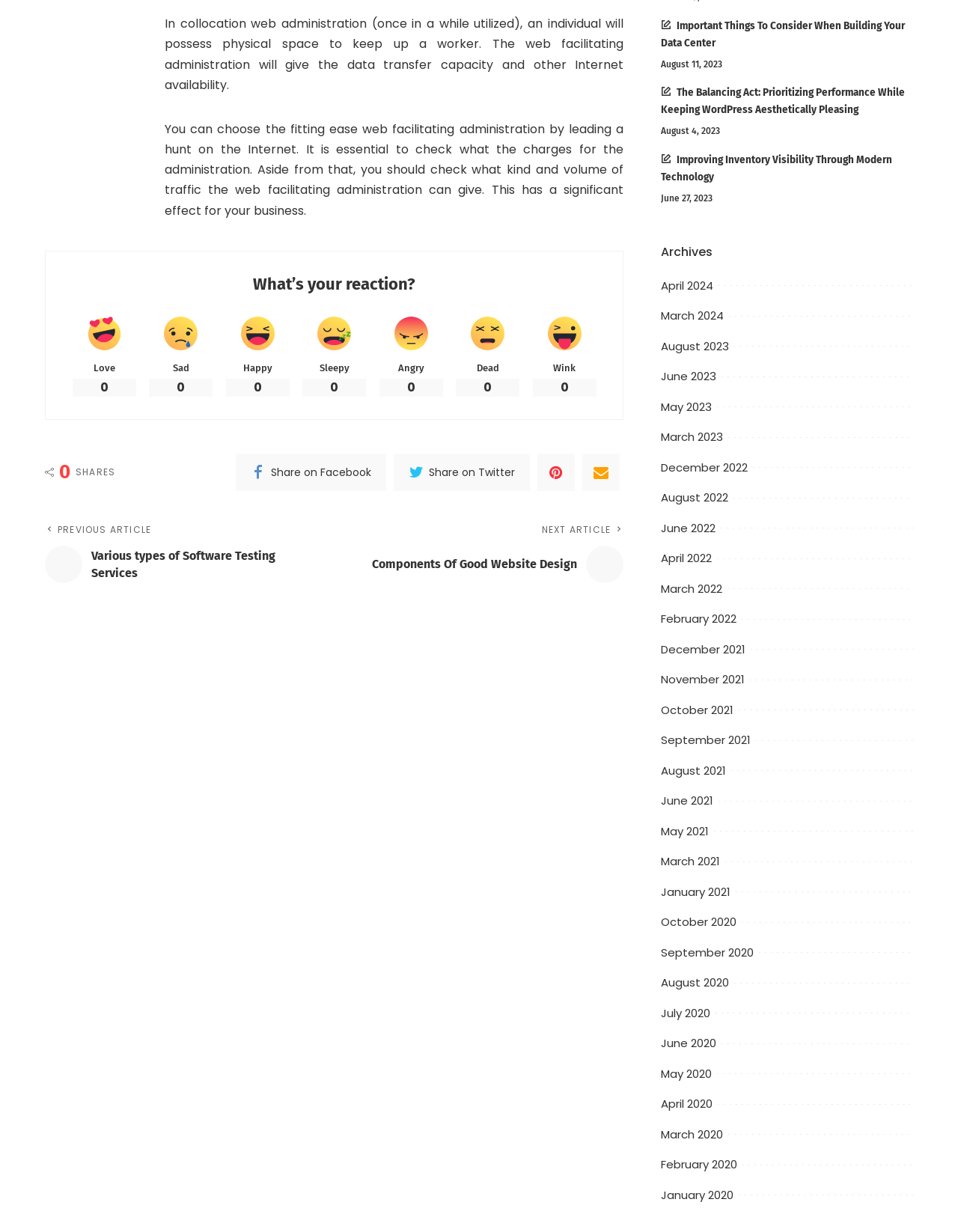Identify the bounding box coordinates of the area that should be clicked in order to complete the given instruction: "Share on Facebook". The bounding box coordinates should be four float numbers between 0 and 1, i.e., [left, top, right, bottom].

[0.246, 0.368, 0.403, 0.399]